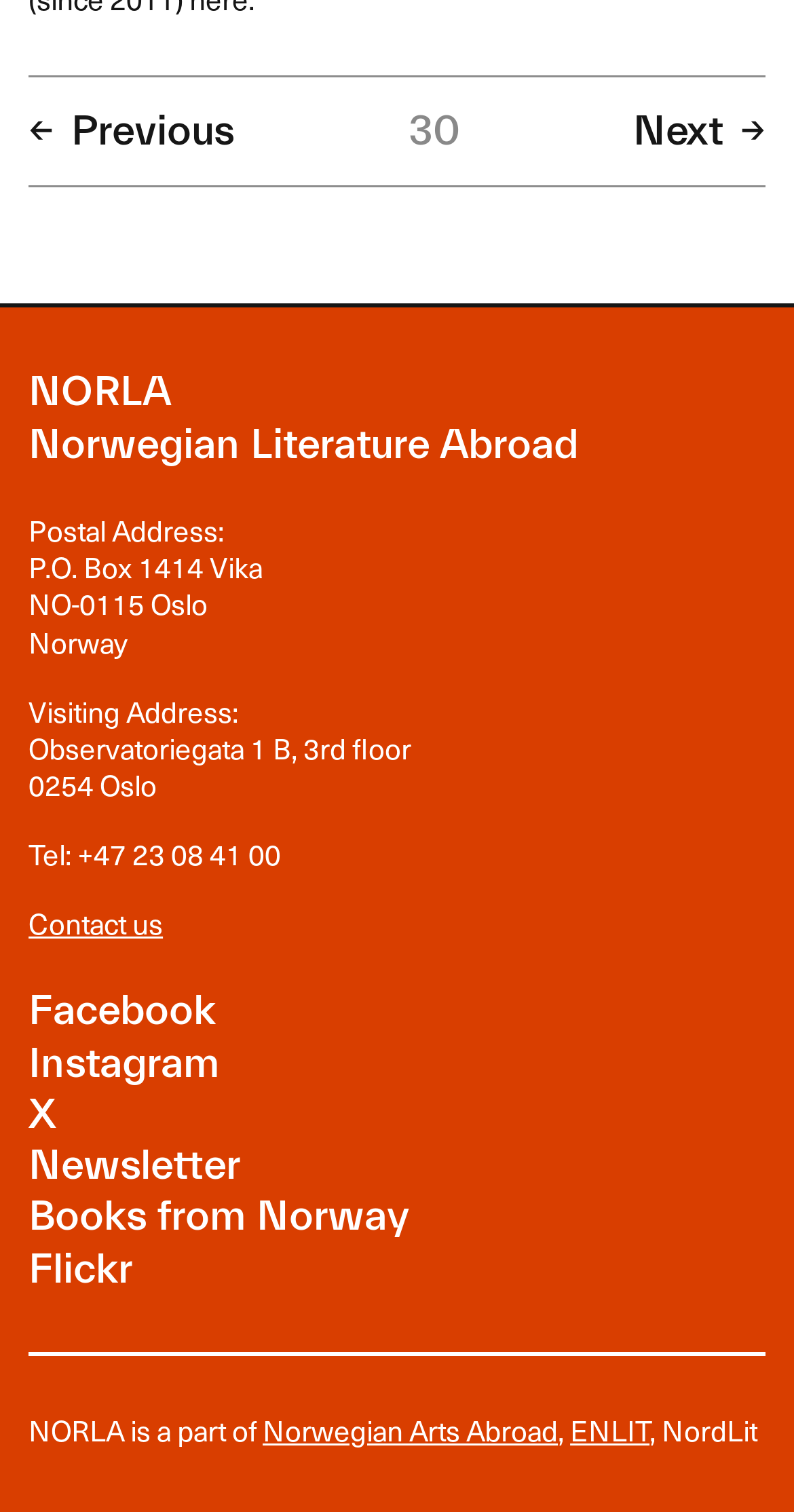What social media platforms does NORLA have?
Based on the visual content, answer with a single word or a brief phrase.

Facebook, Instagram, Flickr